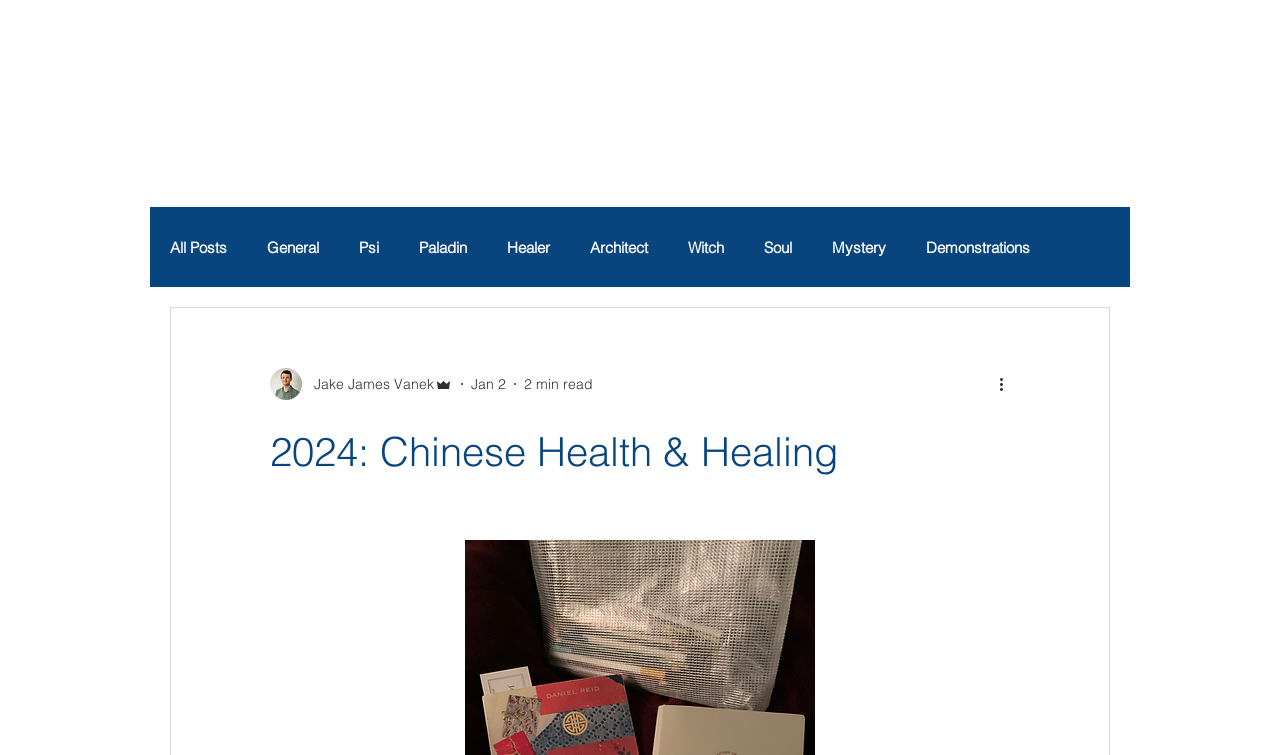Construct a comprehensive caption that outlines the webpage's structure and content.

This webpage appears to be a personal blog or website, with a focus on Chinese health and healing. At the top left corner, there is a small image of a clarity symbol, accompanied by a link to "clarity symbol PNG files.png". Next to it, there is a heading with the name "Jake J. Vanek".

Below the heading, there is a navigation menu labeled "Site" that spans across the top of the page. The menu contains links to various sections of the website, including "Home", "About", "Services", "FAQ", "The Experience", "Circle", "Podcast", "Testimonials", and "Contact".

To the right of the navigation menu, there is another navigation menu labeled "blog" that contains links to different categories of blog posts, such as "All Posts", "General", "Psi", "Paladin", "Healer", "Architect", "Witch", "Soul", "Mystery", and "Demonstrations".

Below the navigation menus, there is a section that appears to be a blog post. It contains an image of the writer, Jake James Vanek, as well as text that describes the post, including the title "2024: Chinese Health & Healing", the author's name, the date "Jan 2", and a note that the post takes "2 min read". There is also a button labeled "More actions" with an accompanying image.

The overall layout of the webpage is organized, with clear headings and concise text. The use of images and navigation menus helps to break up the content and make it easier to navigate.